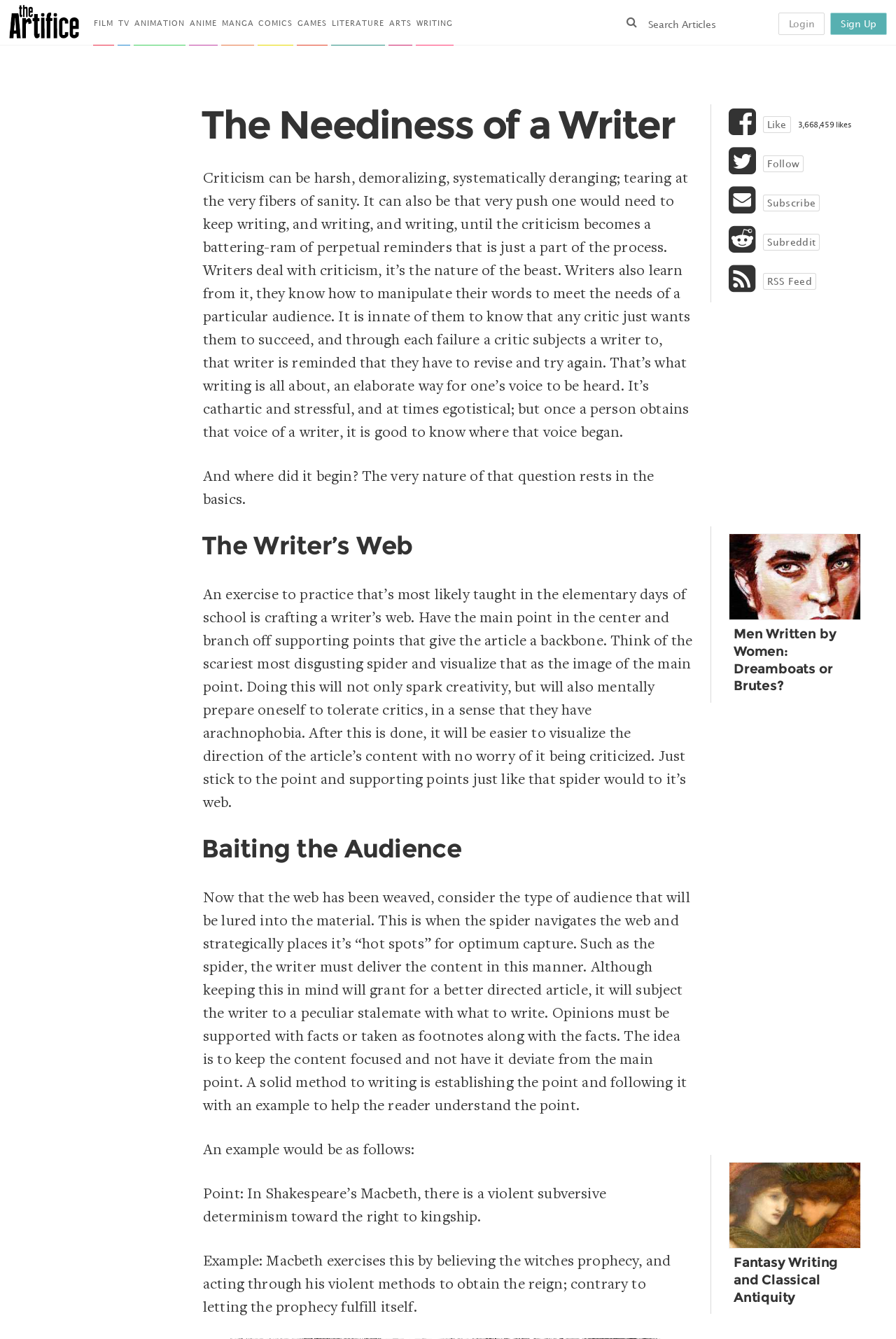What is the title of the first related article?
Based on the image, provide a one-word or brief-phrase response.

Men Written by Women: Dreamboats or Brutes?